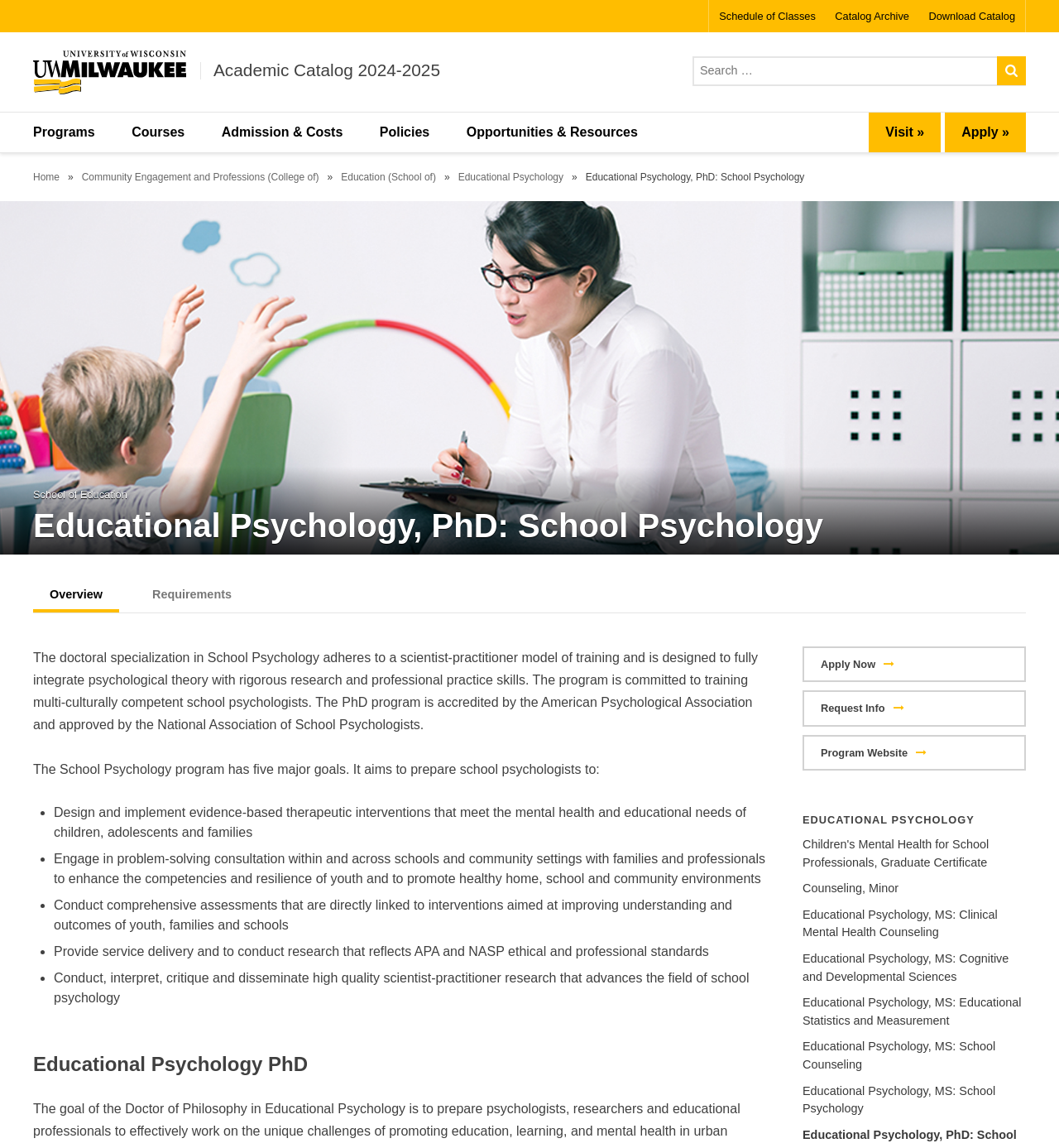Summarize the webpage with a detailed and informative caption.

The webpage is about the Educational Psychology, PhD: School Psychology program at the University of Wisconsin-Milwaukee. At the top, there is a navigation bar with links to "Programs", "Courses", "Admission & Costs", "Policies", "Opportunities & Resources", "Apply »", and "Visit »". Below this, there is a secondary navigation bar with links to "Schedule of Classes", "Catalog Archive", and "Download Catalog".

The main content of the page is divided into sections. The first section has a heading "UW-Milwaukee Academic Catalog" and a link to the catalog. Below this, there is a search bar with a text box and a submit button.

The next section has a breadcrumb navigation with links to "Home", "Community Engagement and Professions (College of)", "Education (School of)", and "Educational Psychology". This is followed by a large image and a heading "Educational Psychology, PhD: School Psychology".

The main content of the page is organized into tabs, with the "Overview" tab selected by default. The overview section describes the PhD program in School Psychology, stating that it adheres to a scientist-practitioner model of training and is designed to fully integrate psychological theory with rigorous research and professional practice skills. The program is committed to training multi-culturally competent school psychologists. The section also lists the five major goals of the program, including designing and implementing evidence-based therapeutic interventions, engaging in problem-solving consultation, conducting comprehensive assessments, providing service delivery and conducting research, and conducting high-quality scientist-practitioner research.

Below the tabs, there are links to "Apply Now", "Request Info", and "Program Website". There is also a section with links to related programs, including a graduate certificate in Children's Mental Health for School Professionals, a minor in Counseling, and several MS programs in Educational Psychology.

At the bottom of the page, there is a link to "Back to Top".